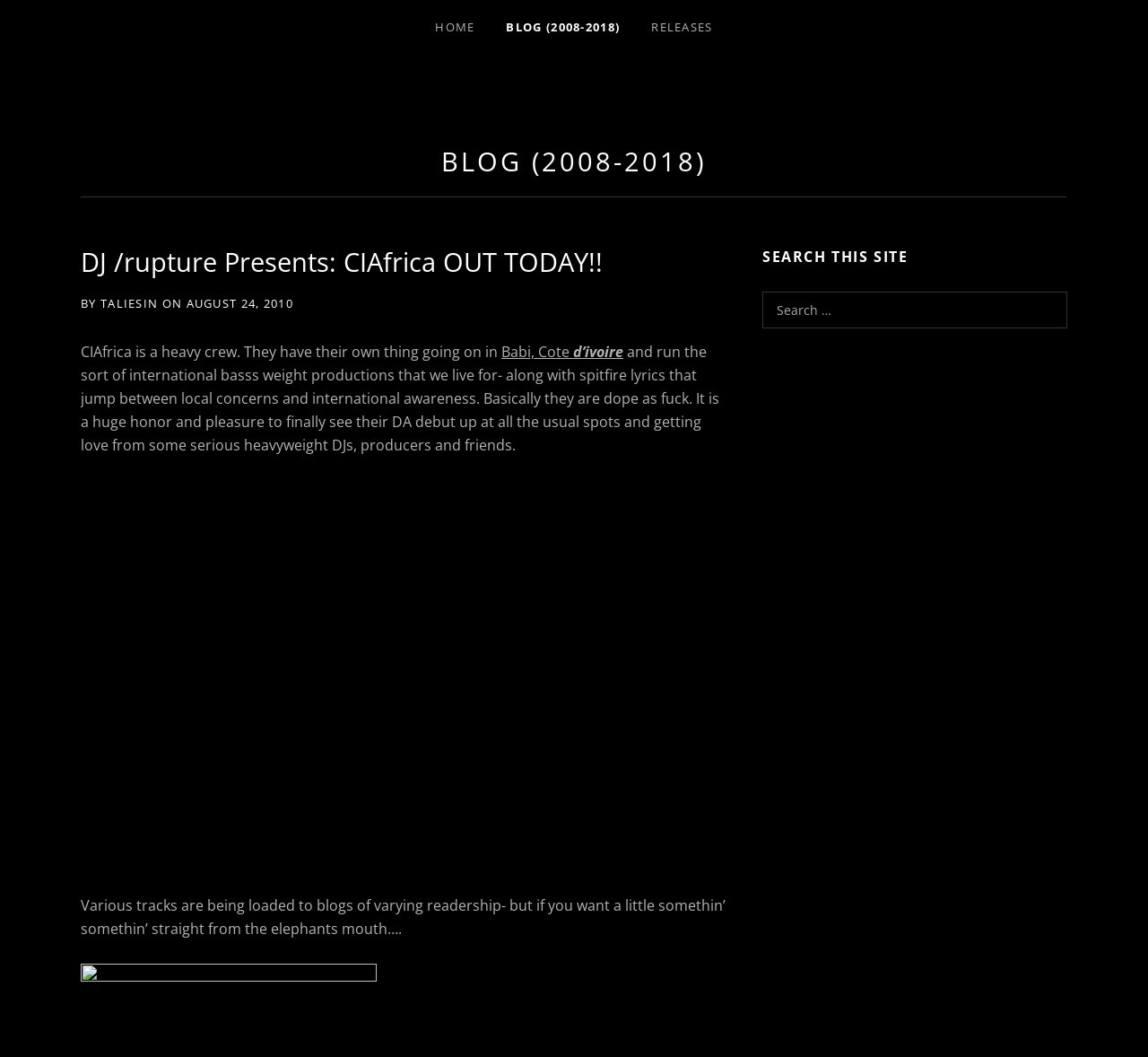Find the bounding box coordinates for the area that must be clicked to perform this action: "Read the blog post DJ /rupture Presents: CIAfrica OUT TODAY!!".

[0.07, 0.229, 0.633, 0.267]